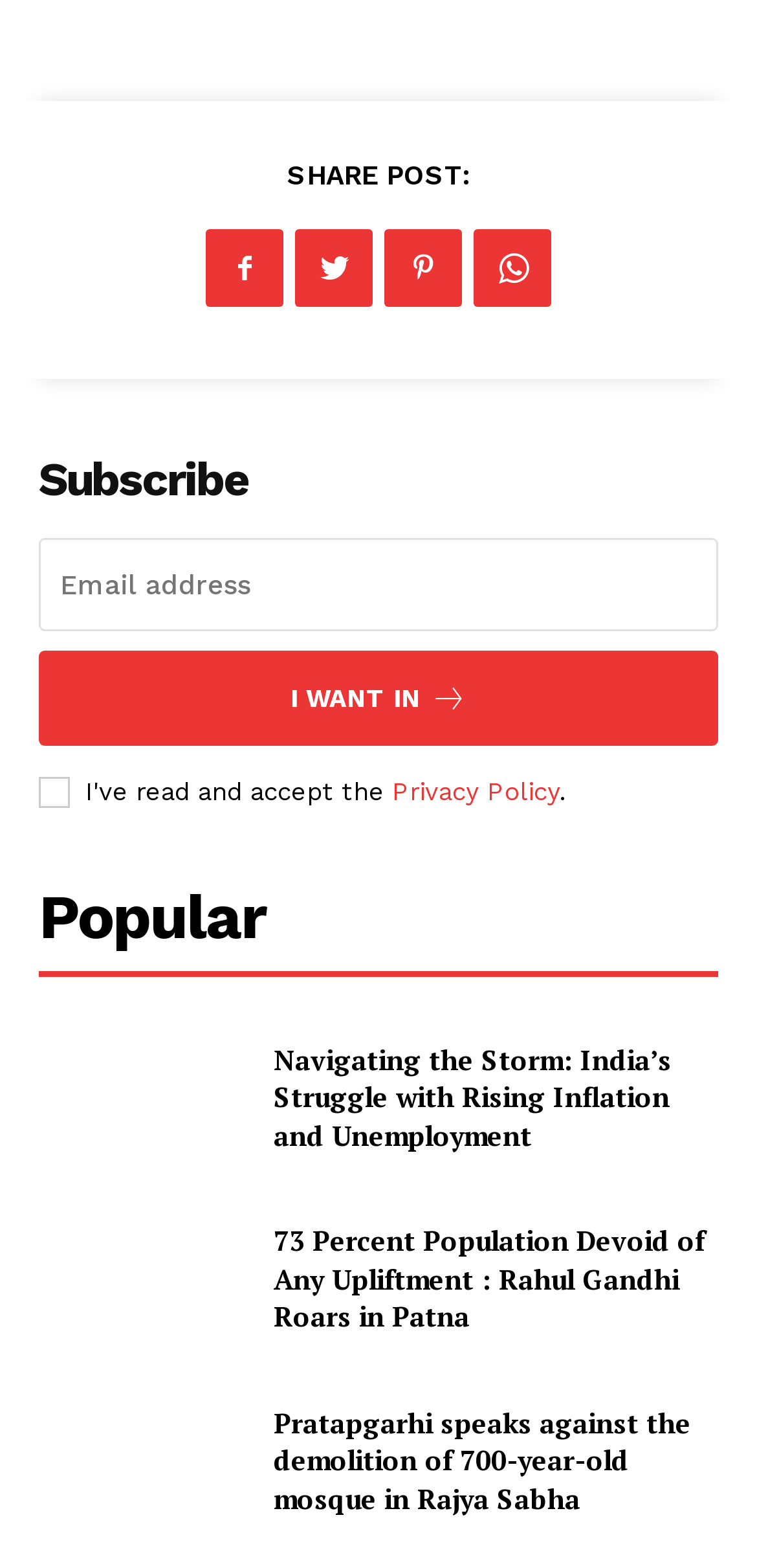Can you find the bounding box coordinates for the UI element given this description: "X logo"? Provide the coordinates as four float numbers between 0 and 1: [left, top, right, bottom].

None